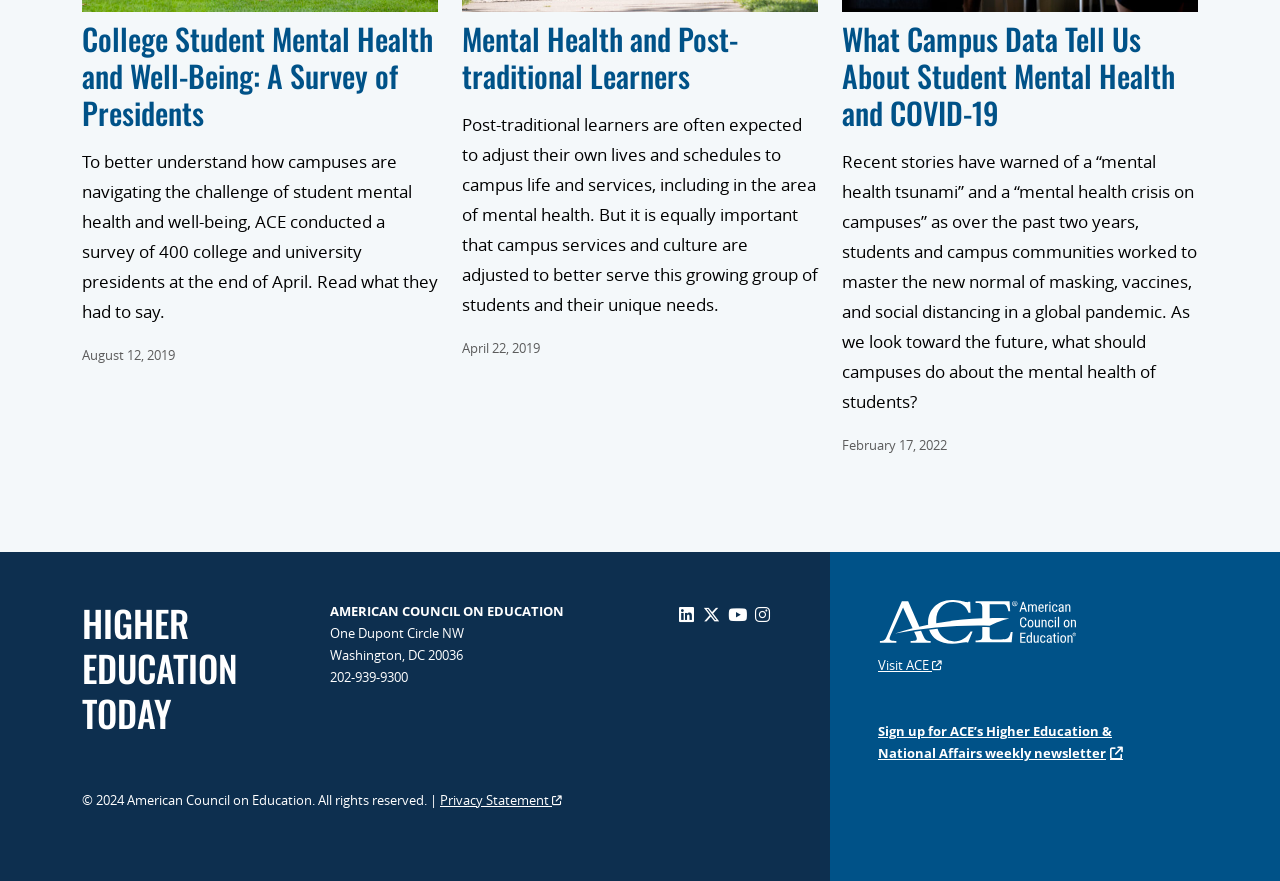Please determine the bounding box coordinates of the element to click in order to execute the following instruction: "Explore What Campus Data Tell Us About Student Mental Health and COVID-19". The coordinates should be four float numbers between 0 and 1, specified as [left, top, right, bottom].

[0.658, 0.019, 0.918, 0.154]